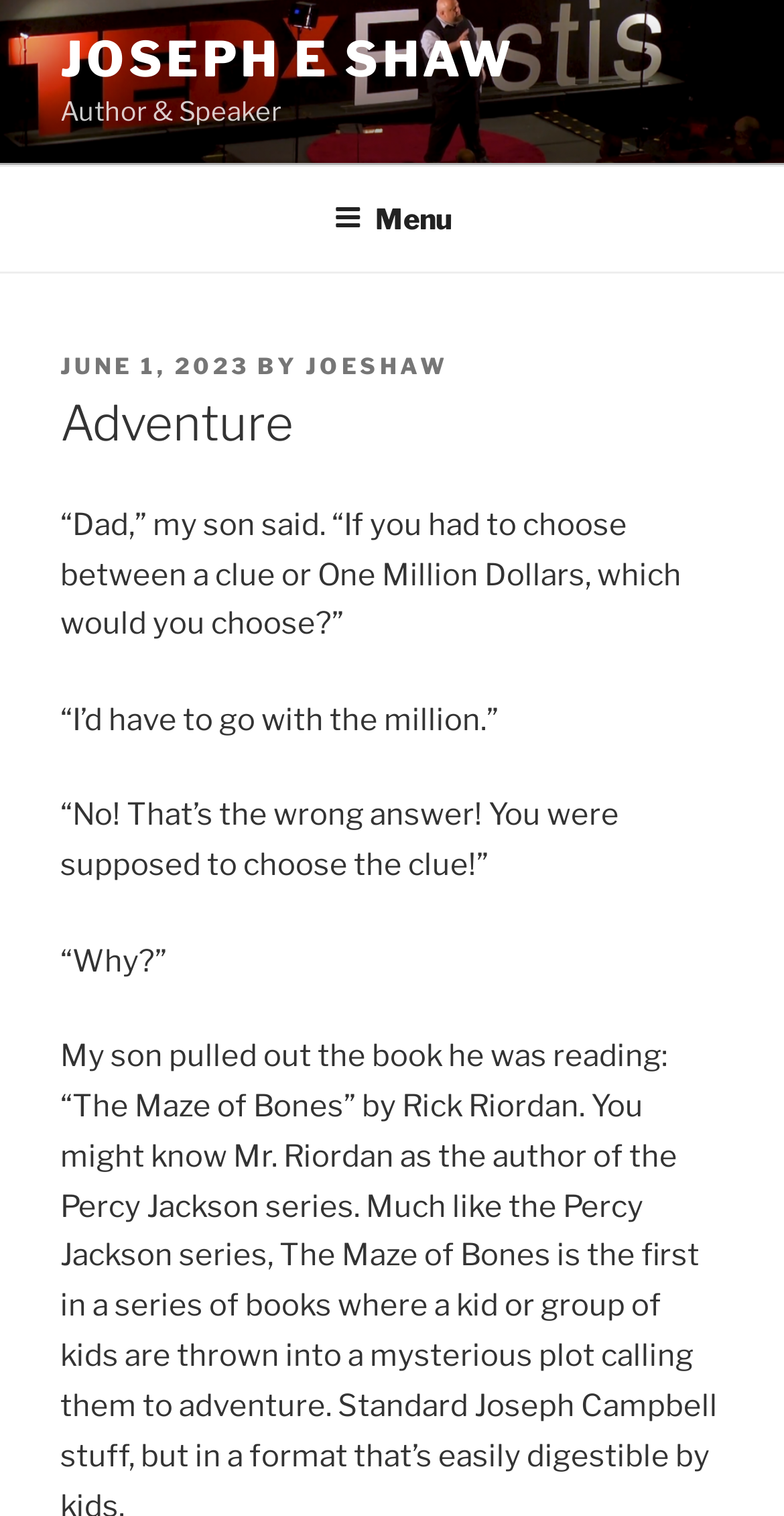Please respond in a single word or phrase: 
Who is the author of this article?

JOSEPH E SHAW